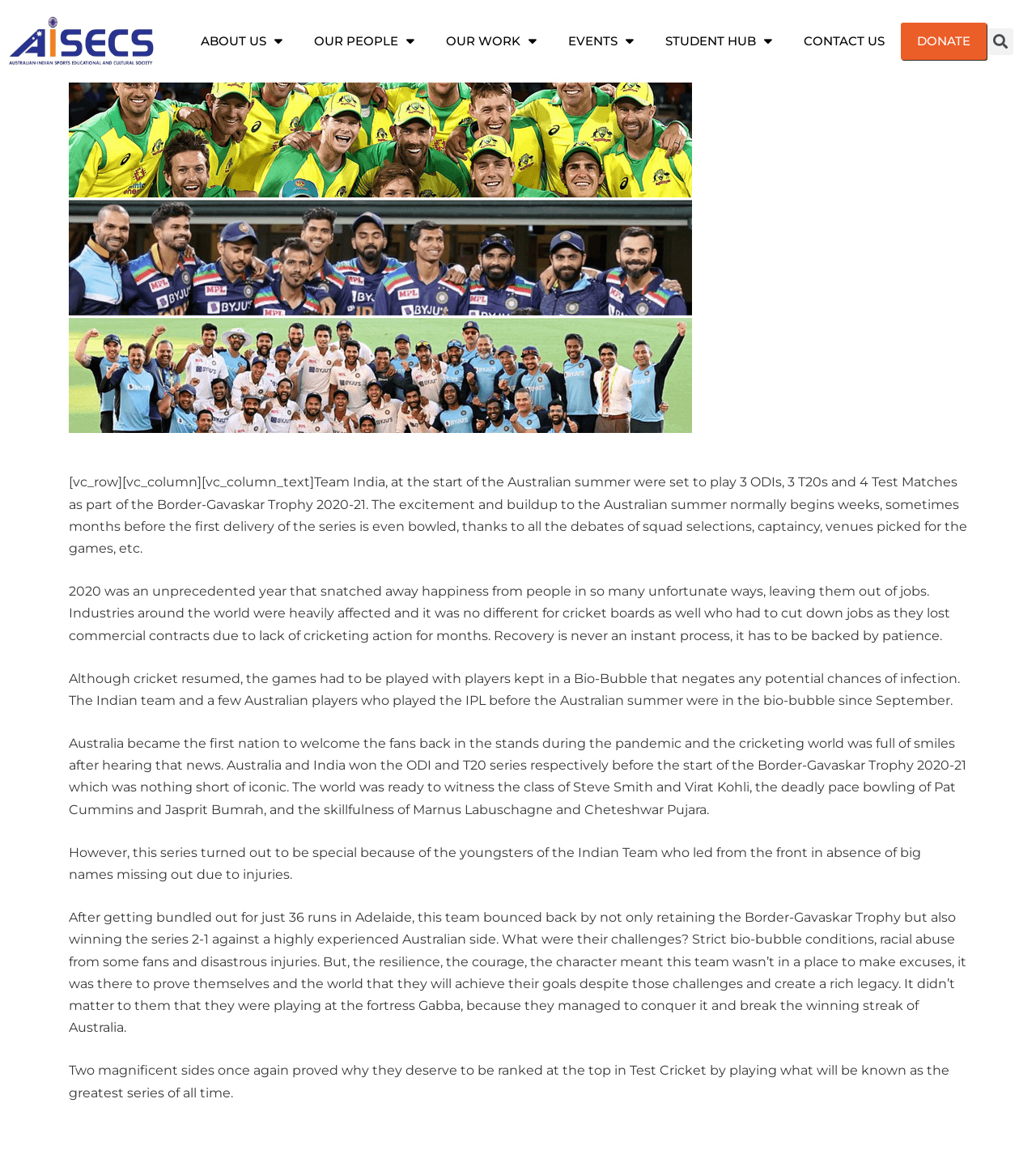What is the topic of the article?
Look at the image and provide a detailed response to the question.

The topic of the article is cricket, specifically the Border-Gavaskar Trophy 2020-21 series between Australia and India. This can be inferred from the text content of the webpage, which mentions the teams, players, and matches.